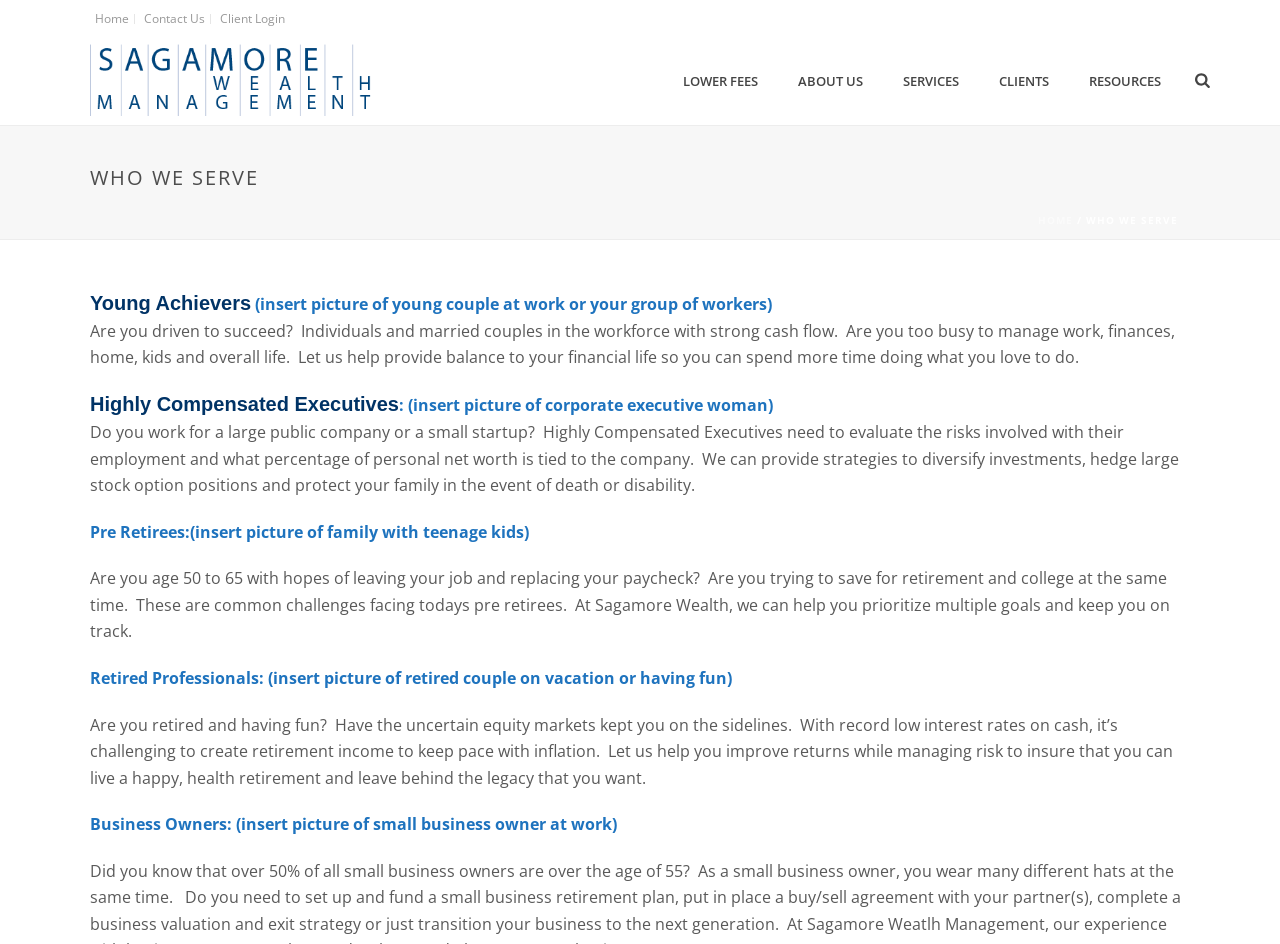Pinpoint the bounding box coordinates of the clickable element to carry out the following instruction: "View LOWER FEES."

[0.518, 0.073, 0.608, 0.099]